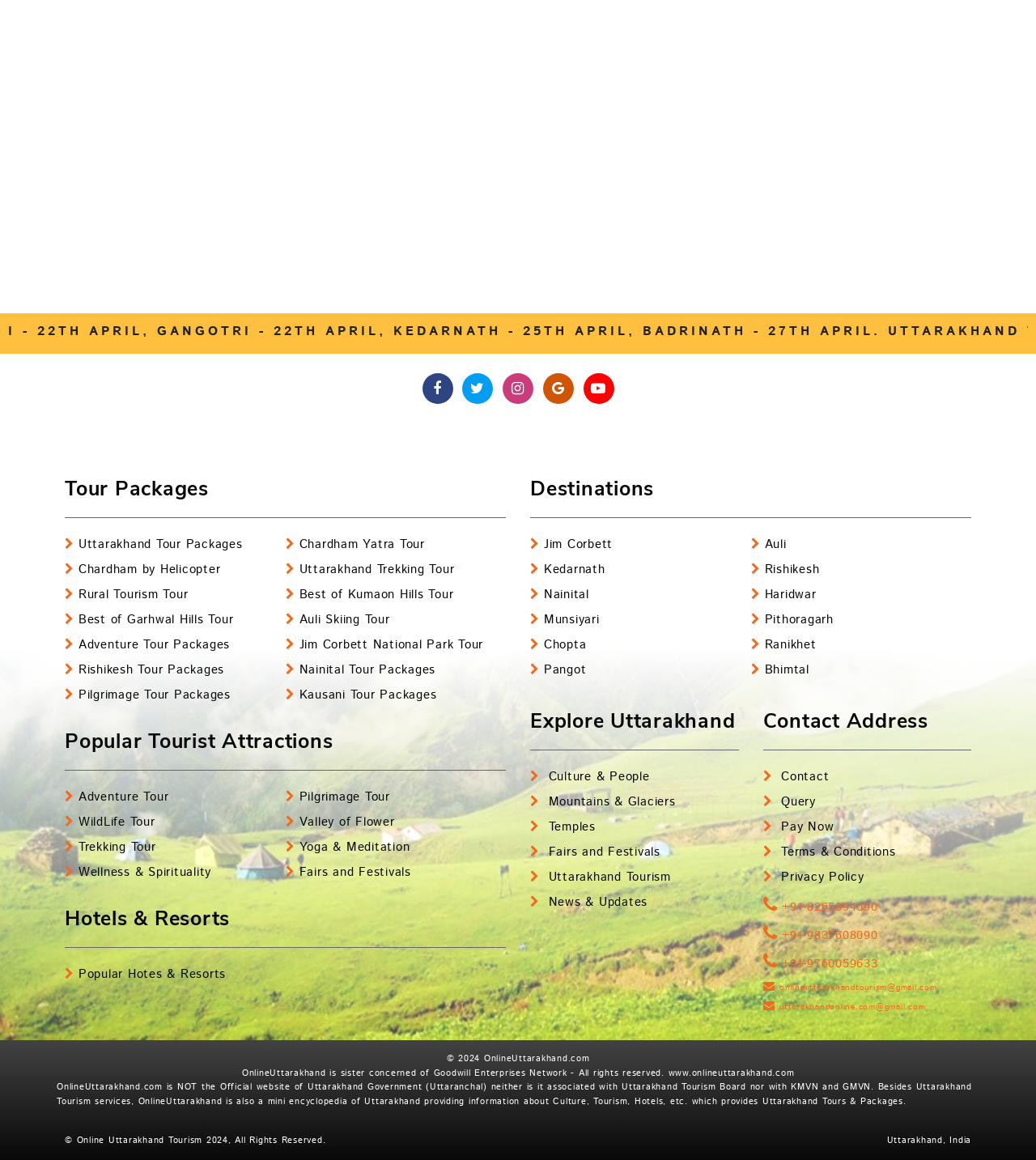Using the information in the image, give a comprehensive answer to the question: 
What is the copyright year of the website?

The website has a copyright notice at the bottom with the year 2024, which indicates that the website's content is copyrighted until 2024.